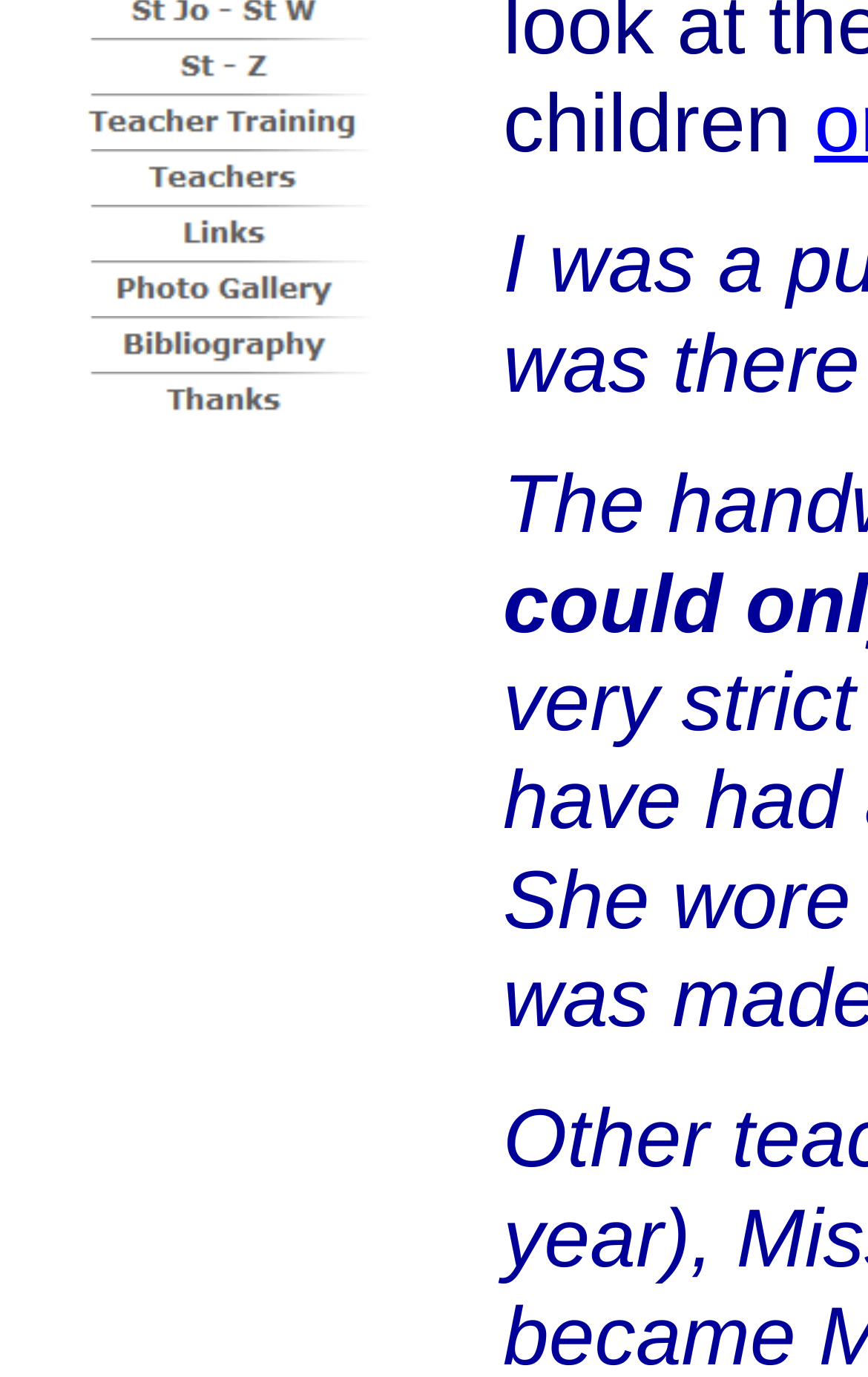Using the given description, provide the bounding box coordinates formatted as (top-left x, top-left y, bottom-right x, bottom-right y), with all values being floating point numbers between 0 and 1. Description: alt="Photo Gallery" name="NavigationButton13" title="Photo Gallery"

[0.077, 0.209, 0.438, 0.236]